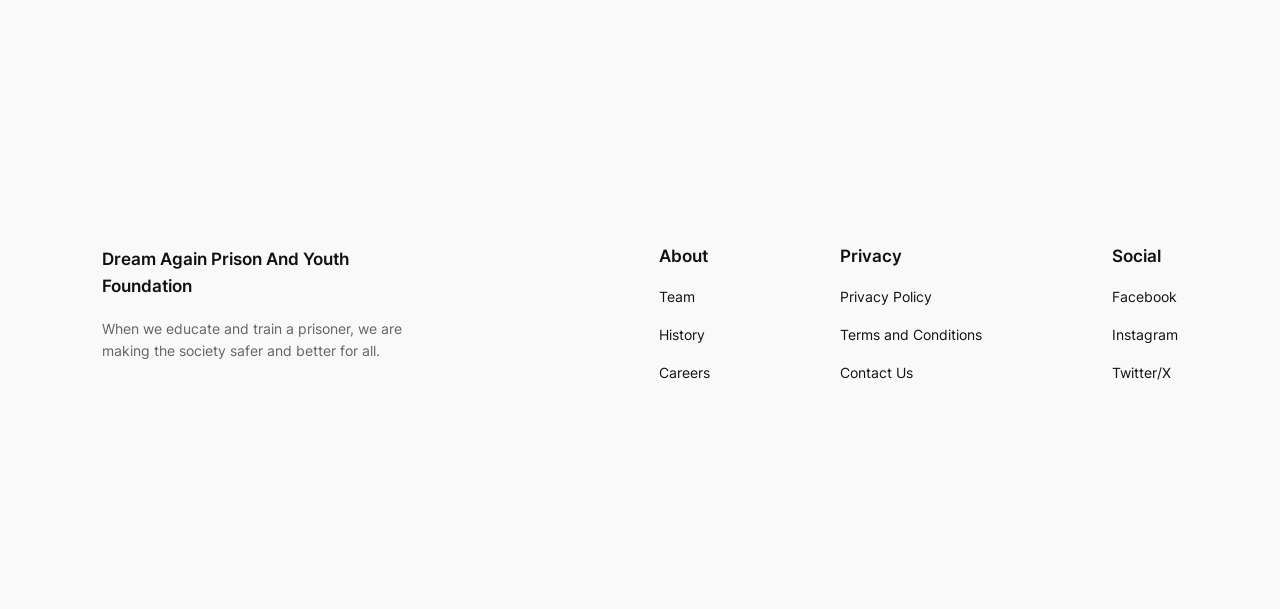Provide a one-word or one-phrase answer to the question:
What is the main topic of the quote?

Prisoner education